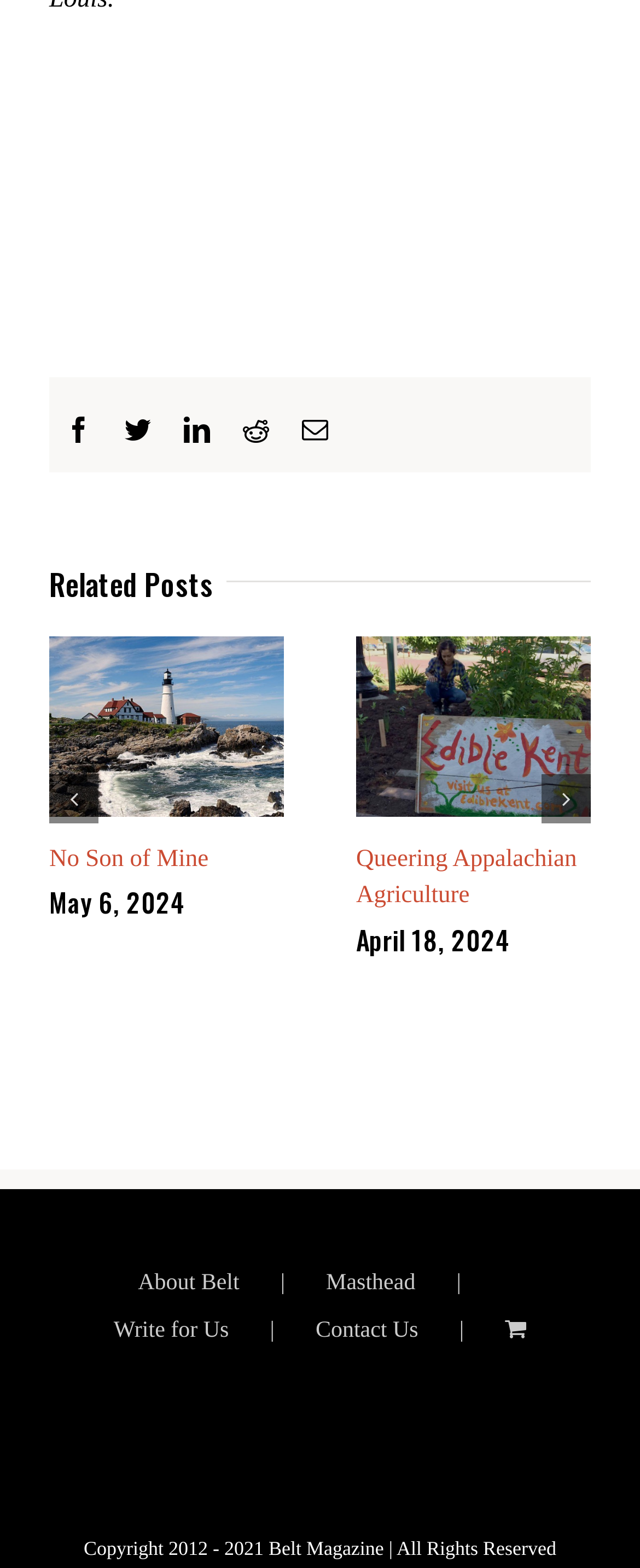Using the provided element description "aria-label="Queering Appalachian Agriculture"", determine the bounding box coordinates of the UI element.

[0.556, 0.454, 0.923, 0.472]